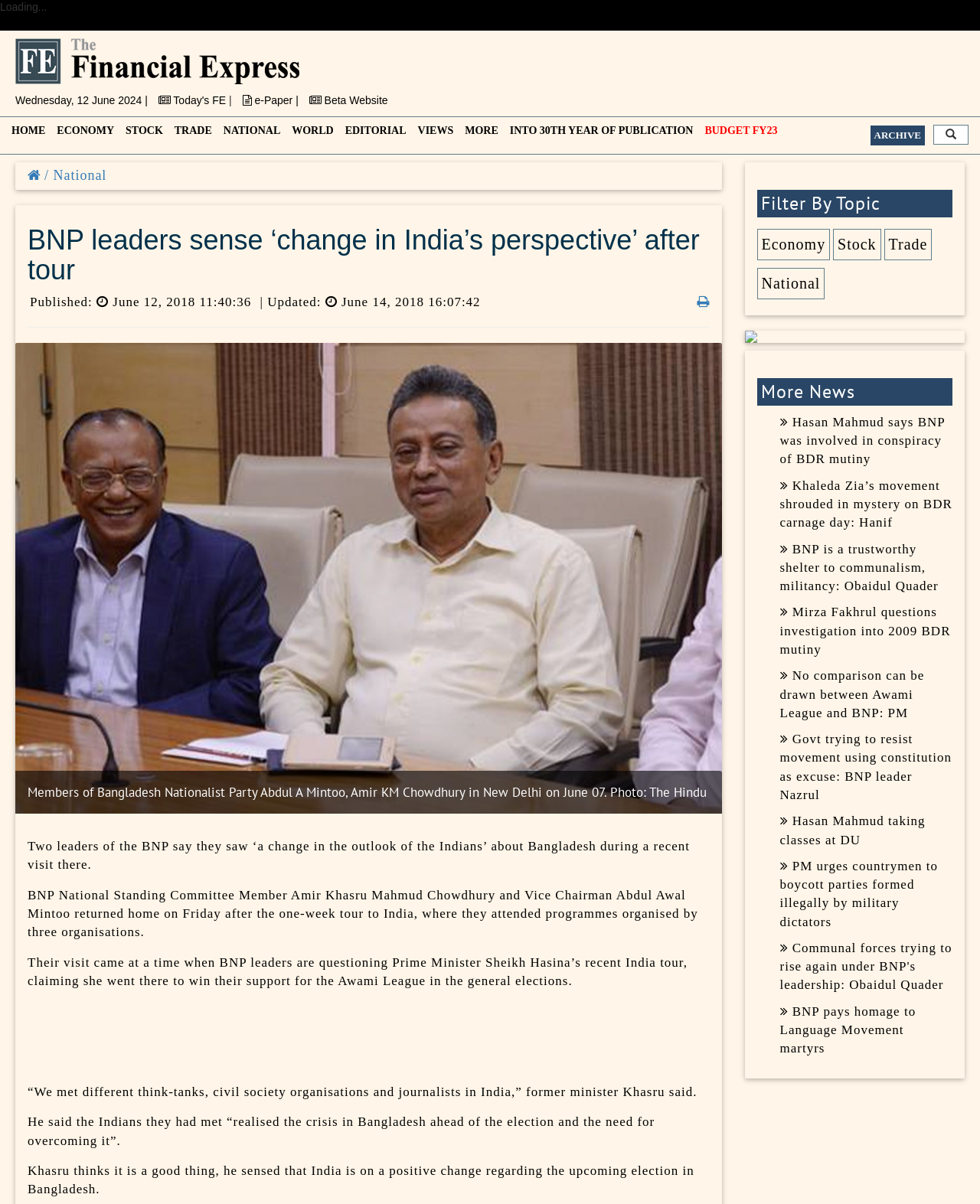Please answer the following question as detailed as possible based on the image: 
What is the topic of the news article?

I found the answer by reading the heading and content of the news article, which is about the visit of two BNP leaders to India and their perception of a change in the outlook of the Indians about Bangladesh.